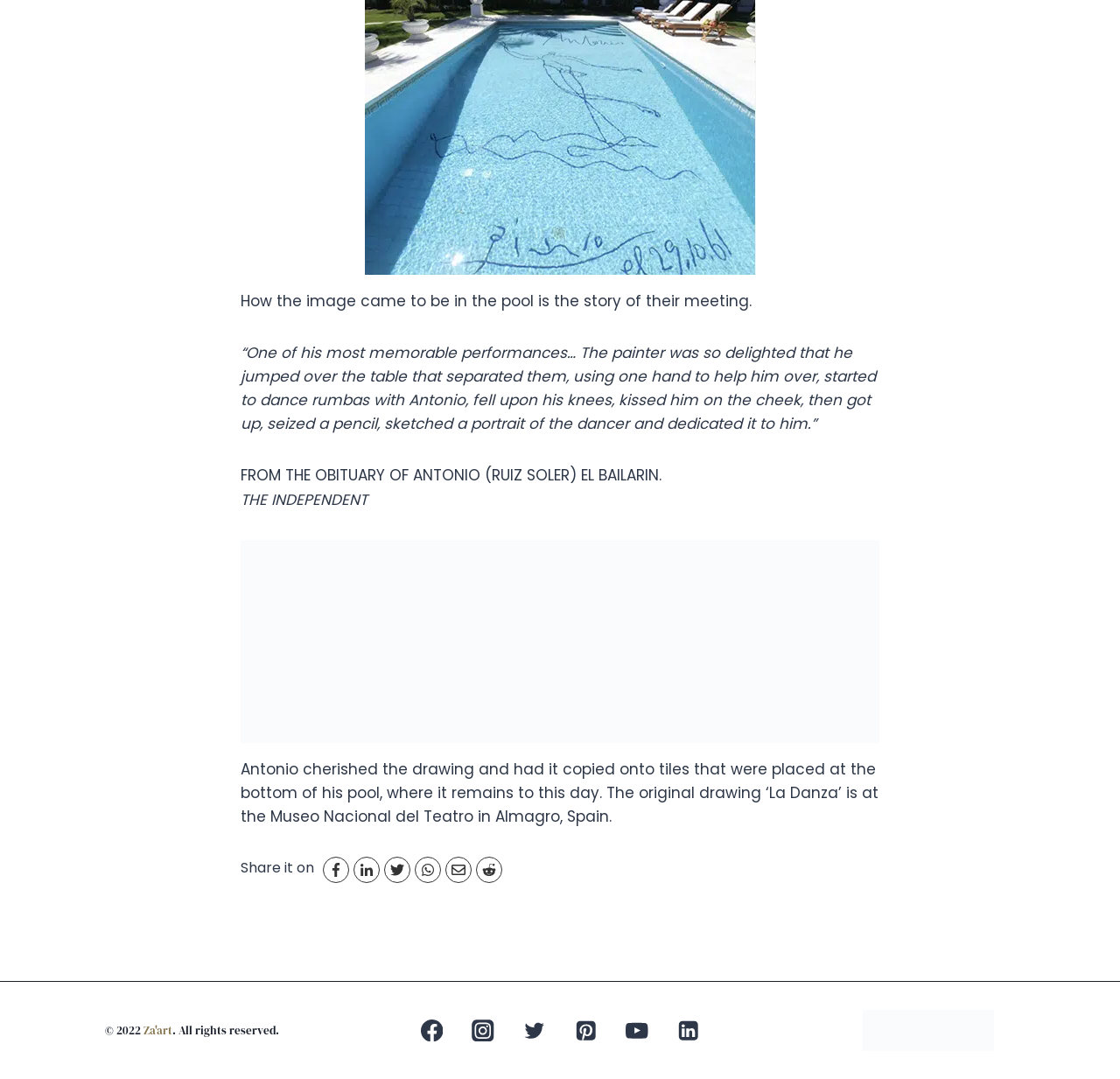Determine the bounding box for the HTML element described here: "Pinterest". The coordinates should be given as [left, top, right, bottom] with each number being a float between 0 and 1.

[0.503, 0.934, 0.543, 0.976]